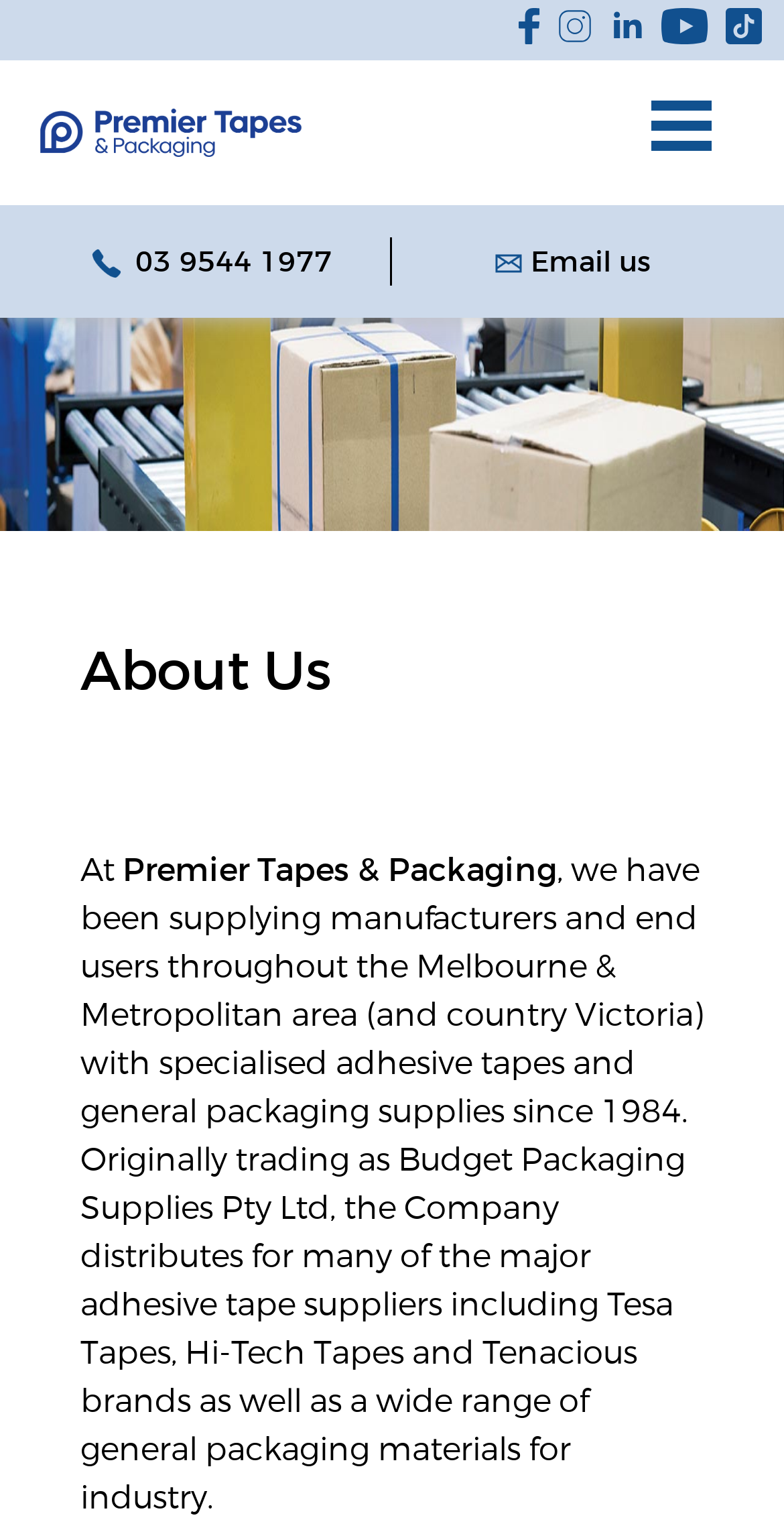Describe the webpage in detail, including text, images, and layout.

The webpage is about Premier Tapes, a company that supplies manufacturers and end users with specialized adhesive tapes and general packaging supplies. 

At the top of the page, there are five links, each accompanied by an image, aligned horizontally and evenly spaced. 

On the left side of the page, there is a link to "Budget Group" and another link with a phone number "03 9544 1977" accompanied by a small image. Below these links, there is an "Email us" link accompanied by another small image. 

A large horizontal image spans the entire width of the page, separating the top section from the bottom section. 

The bottom section starts with a heading "About Us" followed by a brief introduction to Premier Tapes & Packaging, which describes the company's history and services. The text is divided into three paragraphs, with the first two paragraphs being short and the third paragraph being longer, providing more details about the company's history and suppliers.